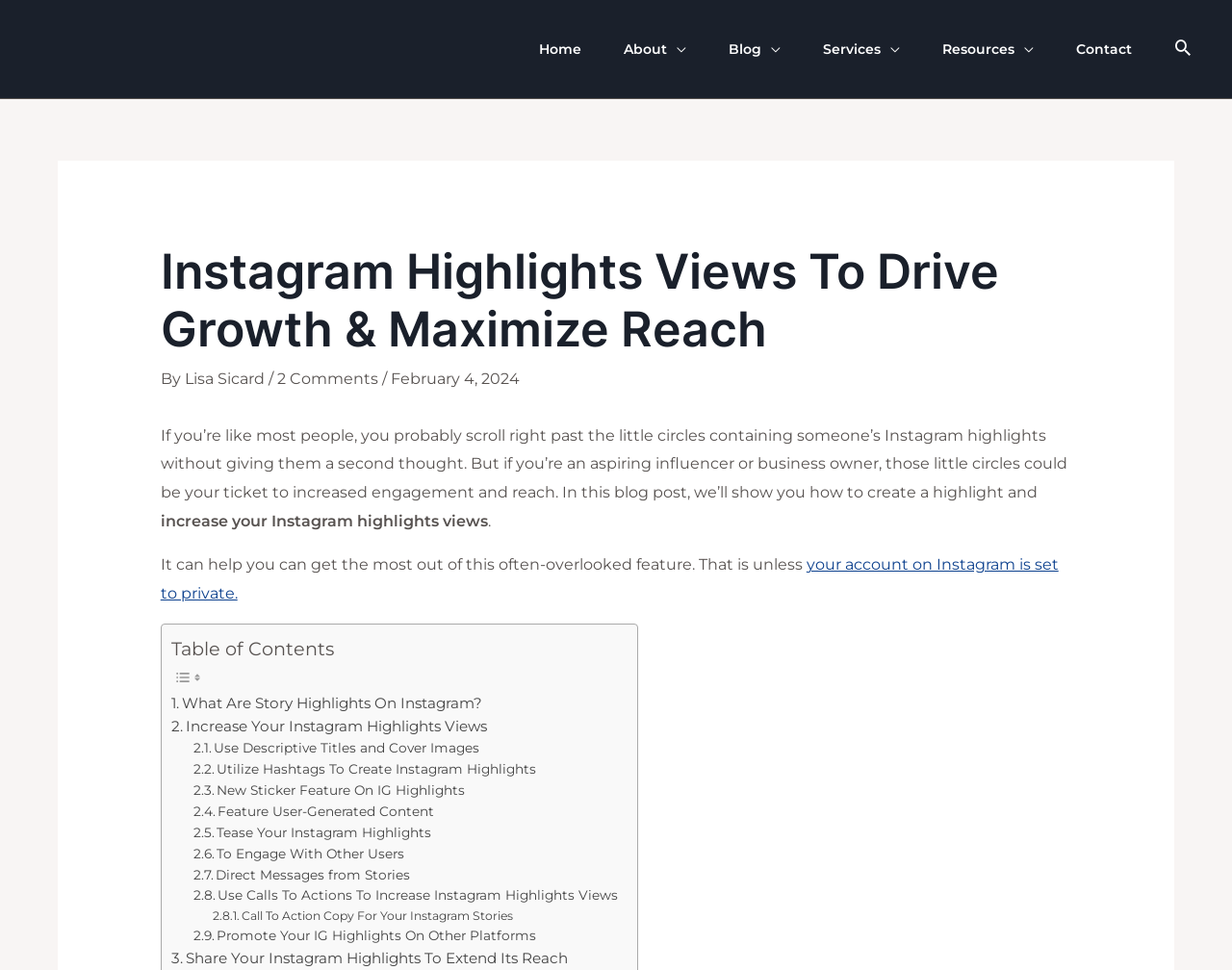Highlight the bounding box coordinates of the element you need to click to perform the following instruction: "Read the blog post by Lisa Sicard."

[0.15, 0.381, 0.218, 0.4]